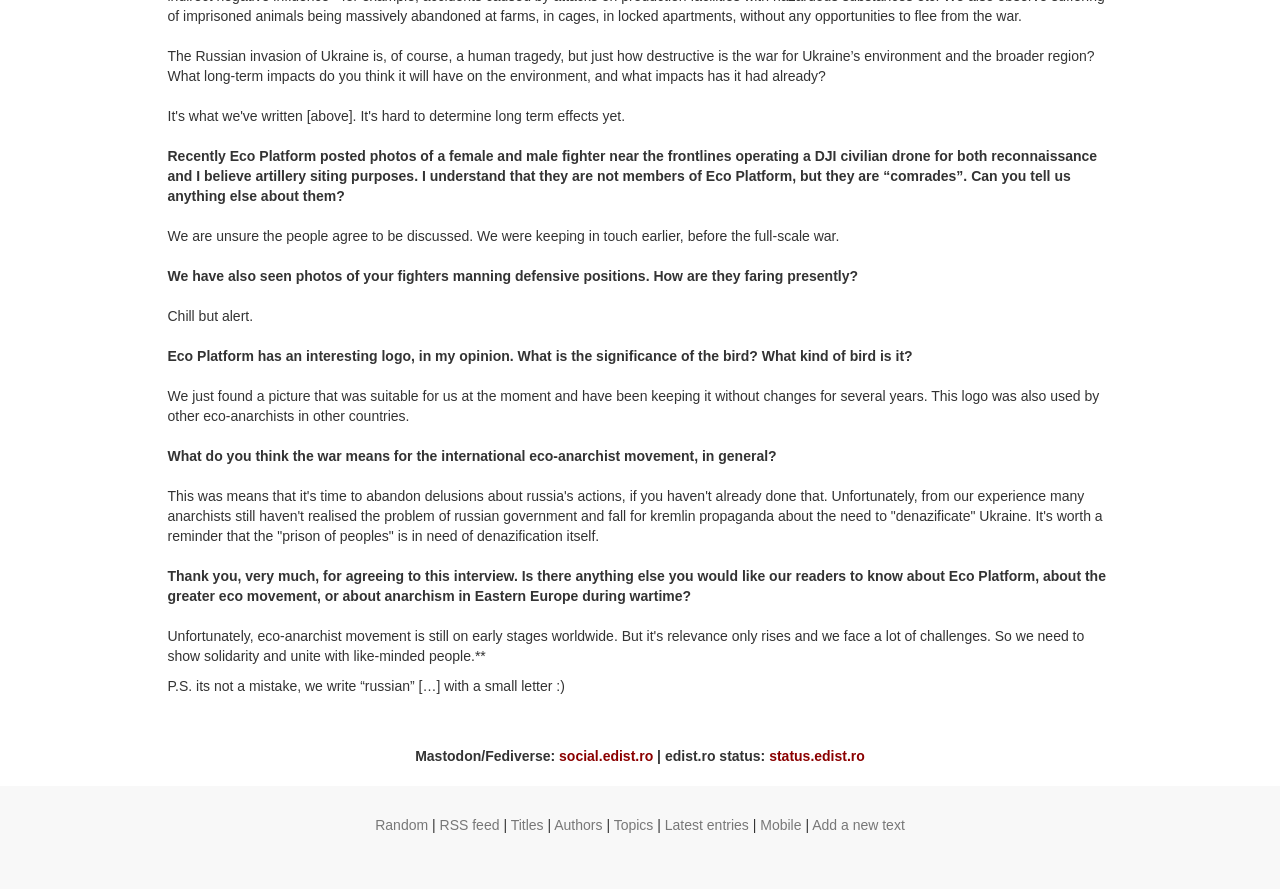Indicate the bounding box coordinates of the clickable region to achieve the following instruction: "Go to the 'Titles' section."

[0.399, 0.919, 0.425, 0.937]